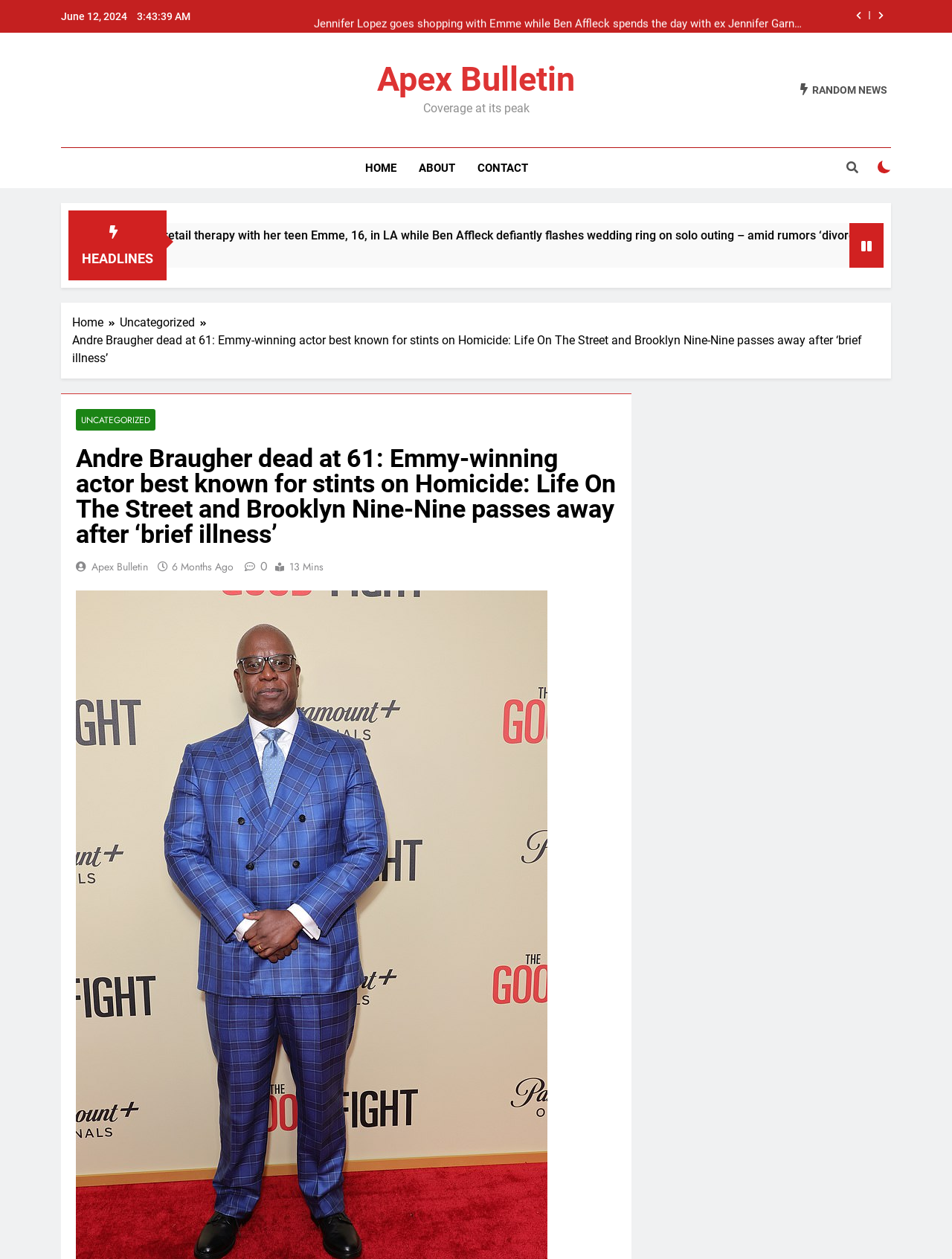Using the image as a reference, answer the following question in as much detail as possible:
How long ago was the article published?

I found the time of publication by looking at the static text element with the content '13 Mins', which indicates that the article was published 13 minutes ago.